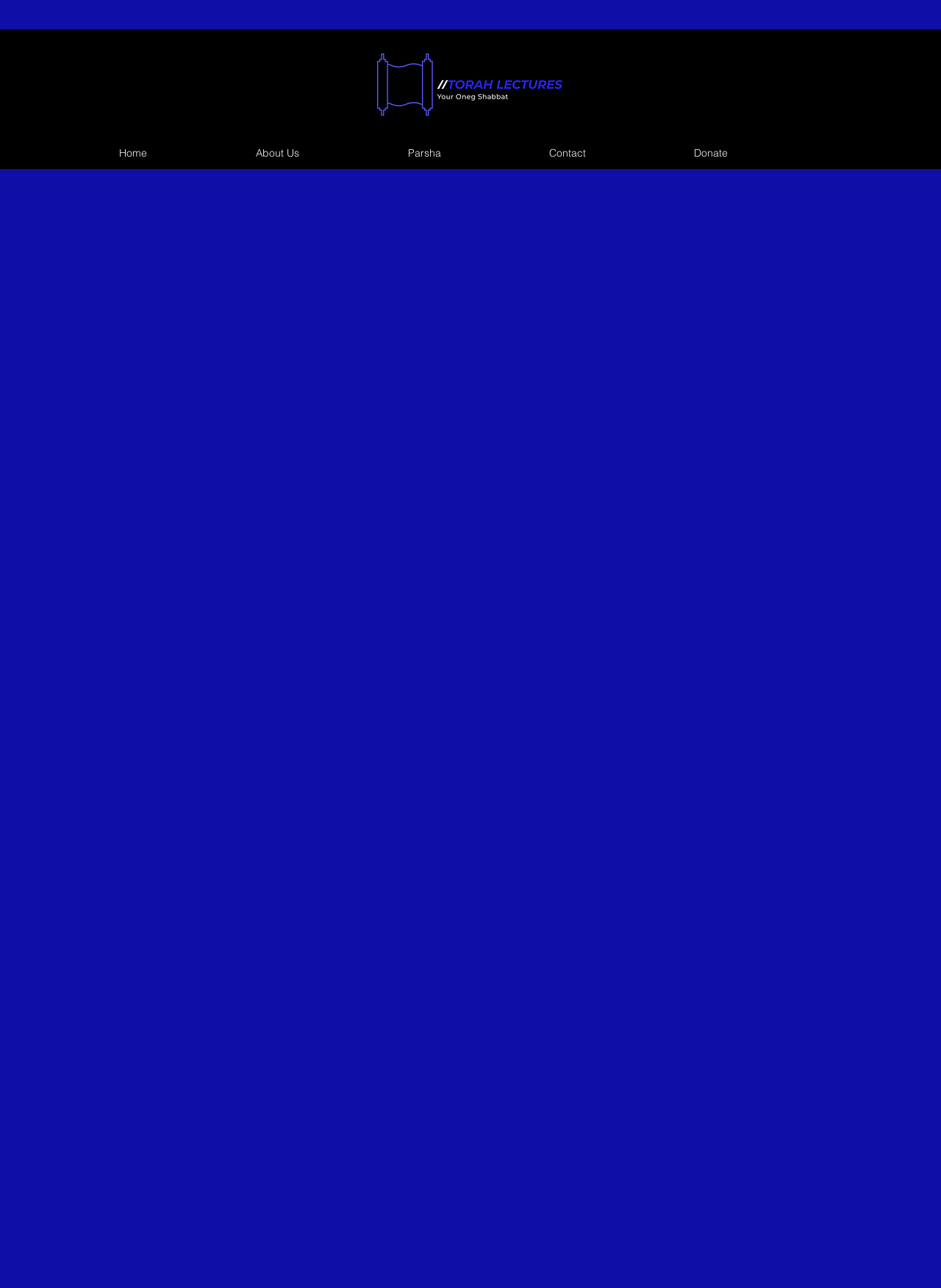Please answer the following question using a single word or phrase: 
How many navigation links are there?

5